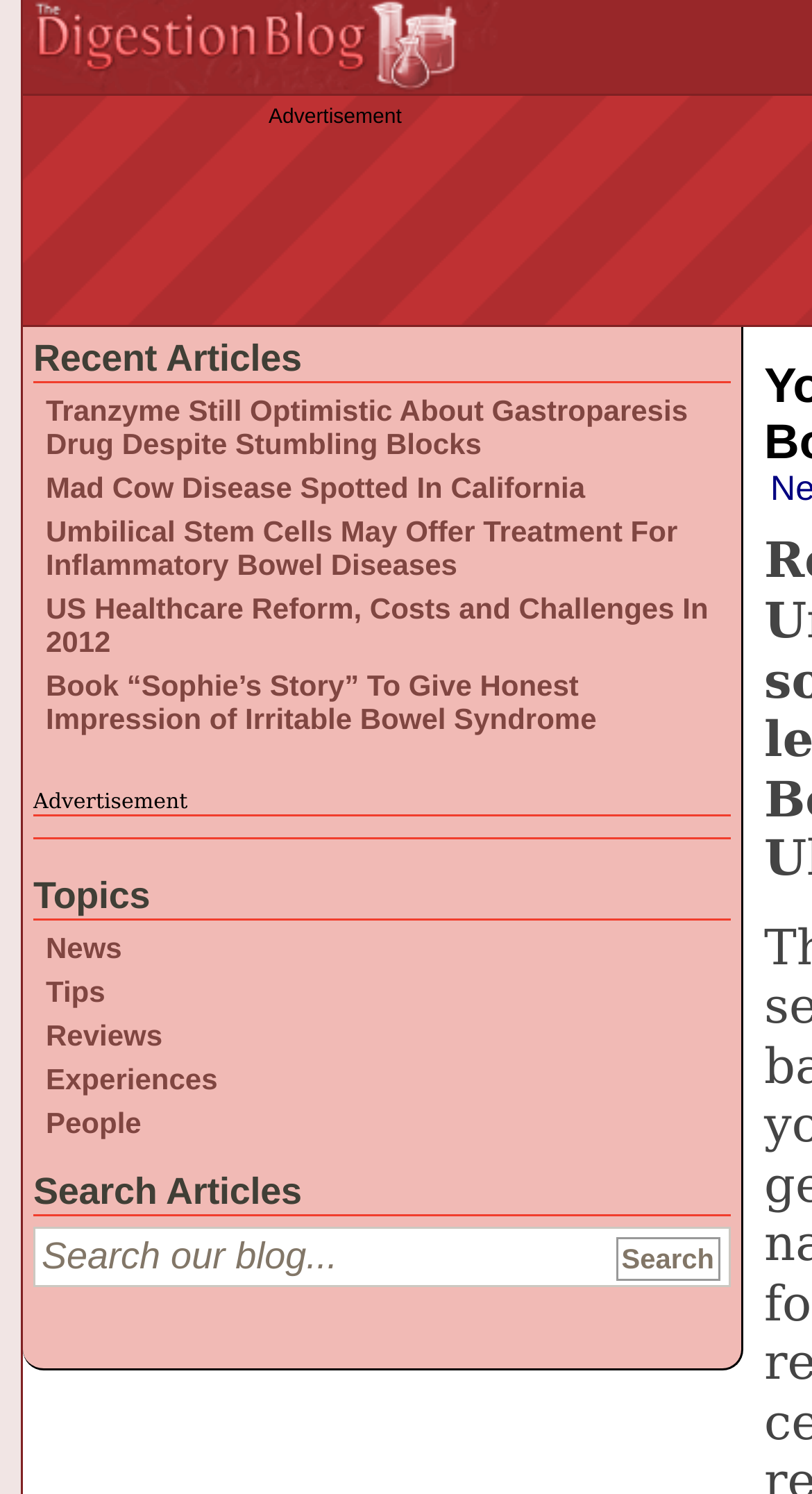Please provide a one-word or short phrase answer to the question:
How many categories are listed under 'Topics'?

5